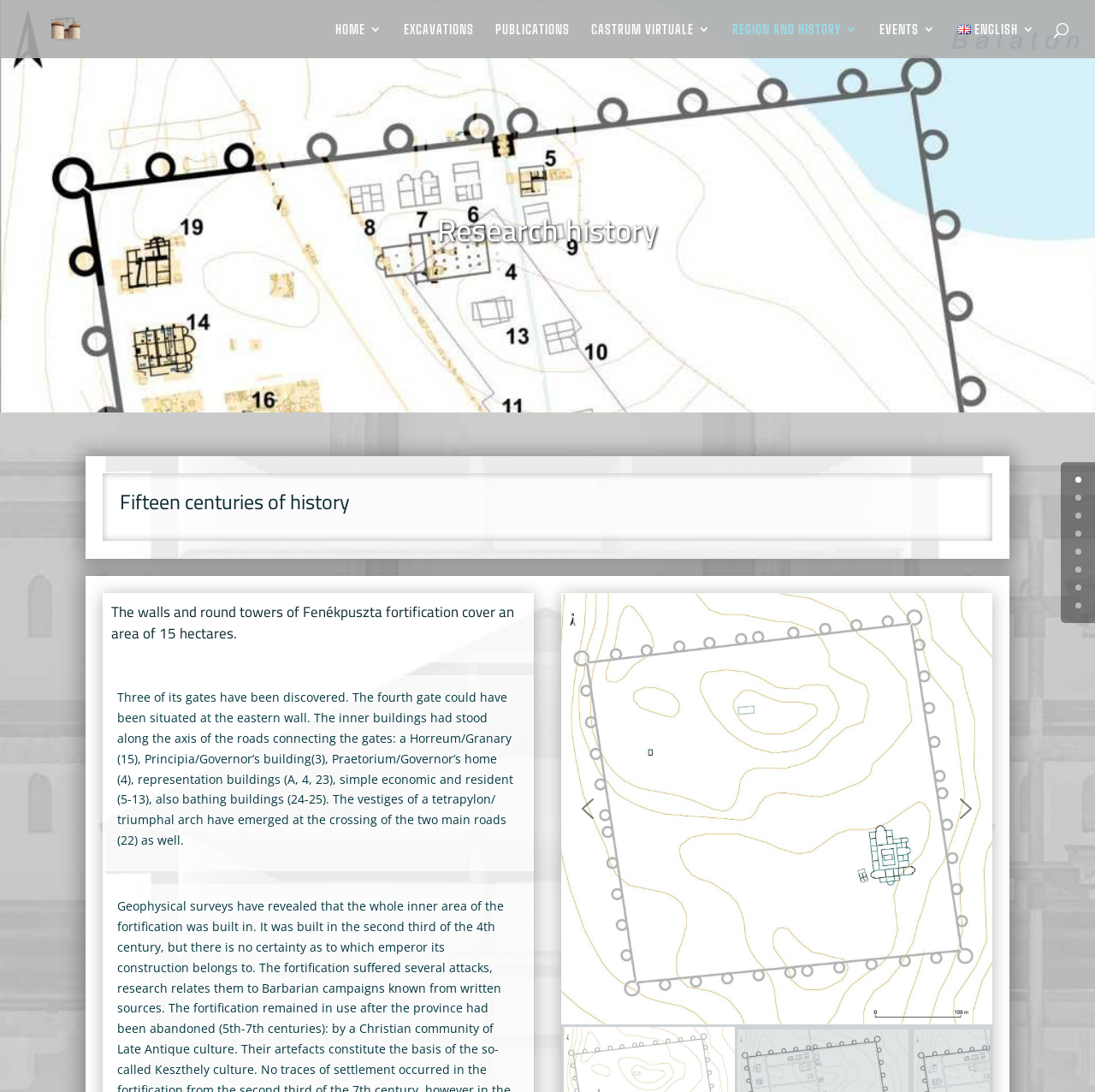What is the purpose of the buttons with arrow icons?
Can you provide an in-depth and detailed response to the question?

I observed that the webpage contains buttons with previous and next arrow icons. These buttons are typically used for navigation purposes, such as moving to the previous or next page or section. Therefore, I inferred that the purpose of these buttons is navigation.